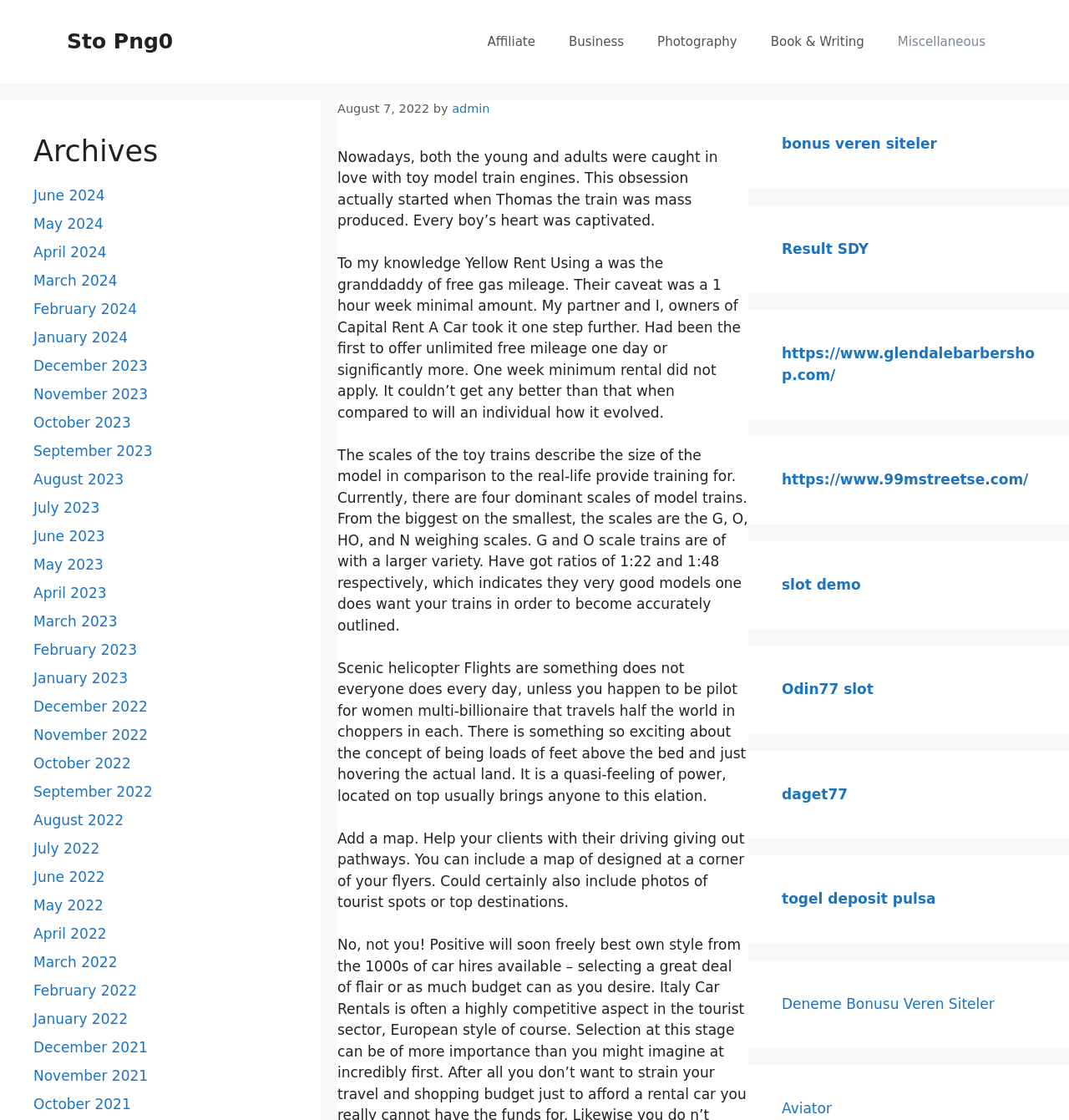How many links are there in the Archives section?
Refer to the image and provide a one-word or short phrase answer.

21